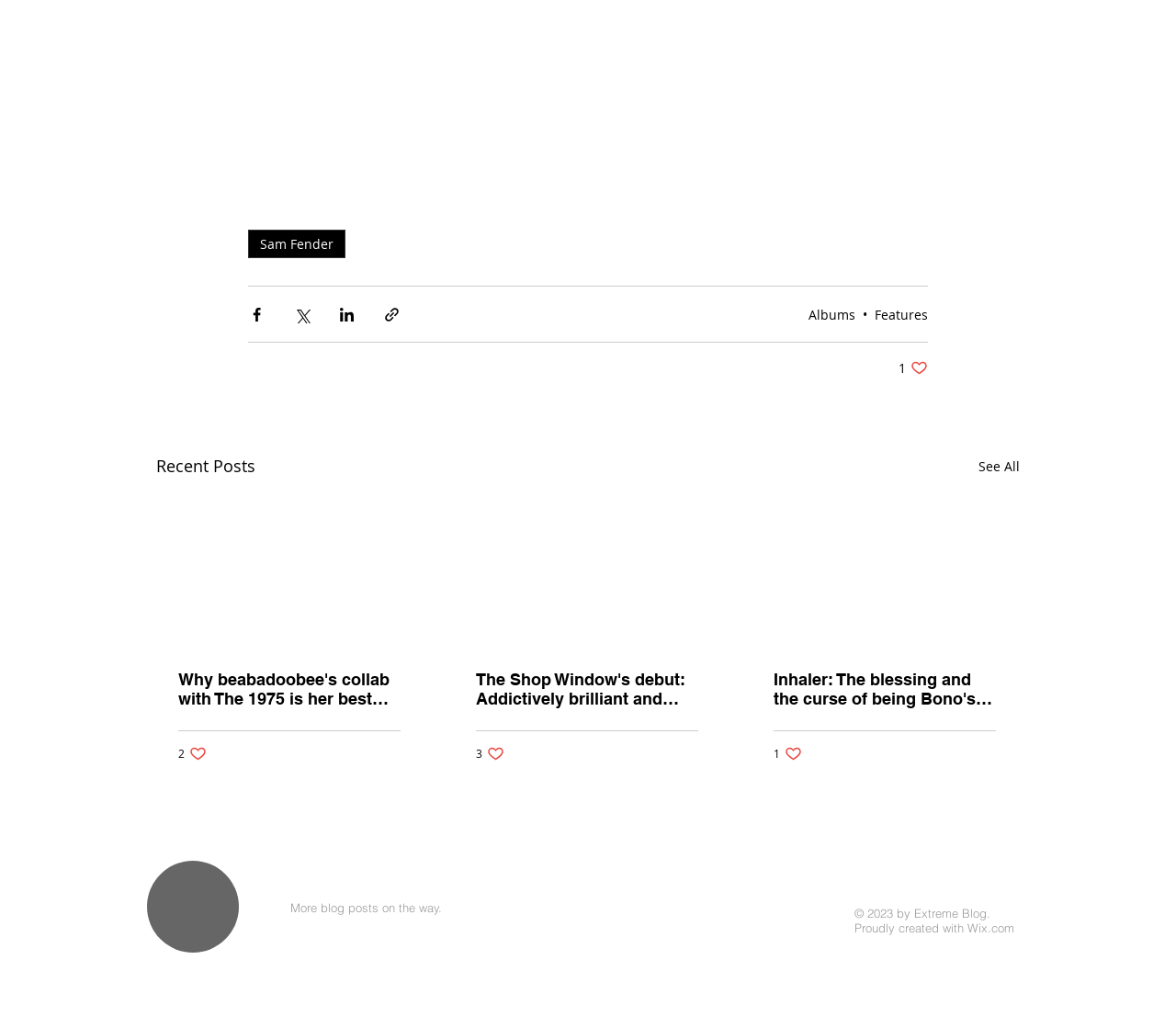Examine the image carefully and respond to the question with a detailed answer: 
What is the name of the platform used to create the website?

The webpage has a link at the bottom with the text 'Proudly created with Wix.com', which indicates that the platform used to create the website is Wix.com.